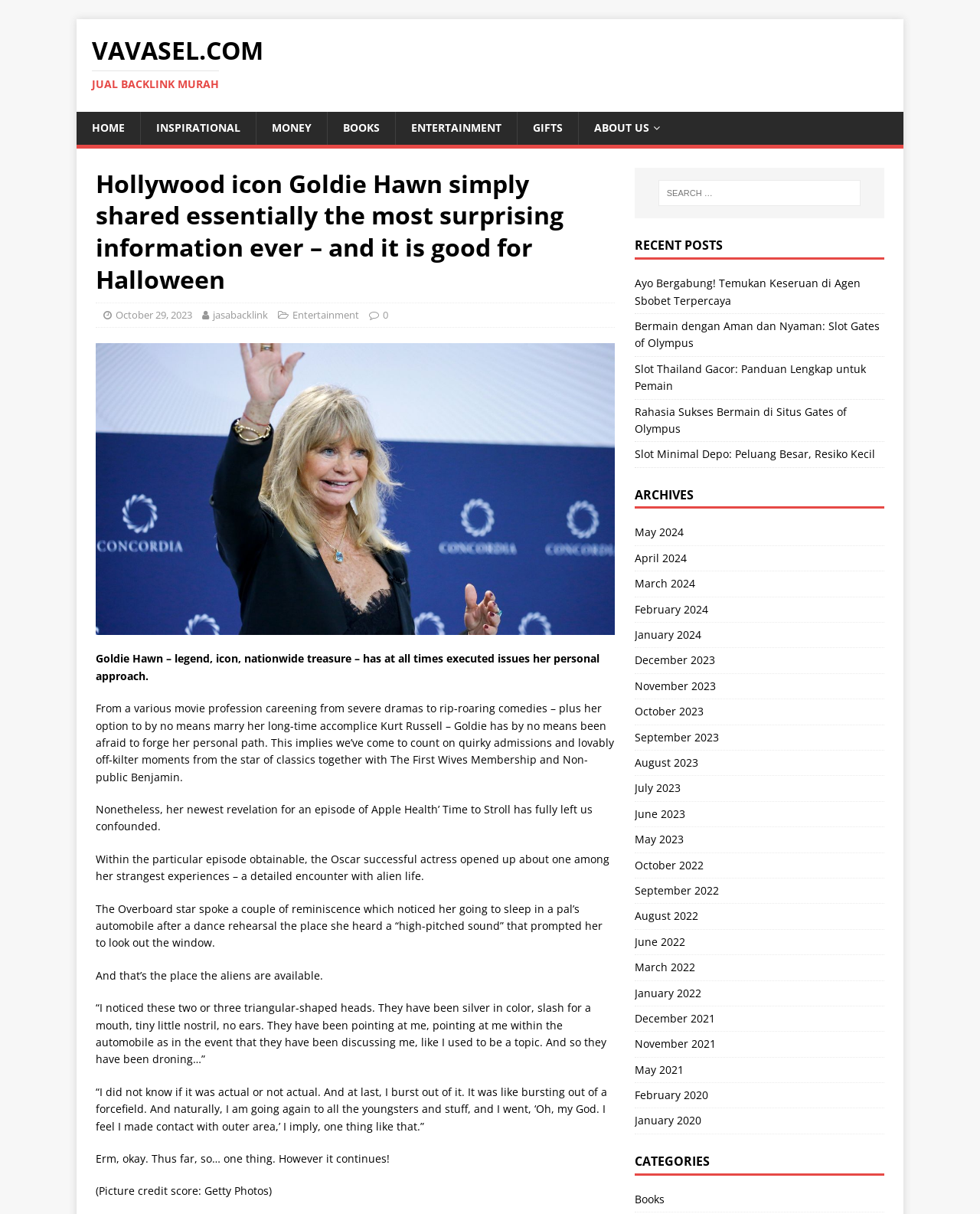Describe all the visual and textual components of the webpage comprehensively.

This webpage is about Hollywood icon Goldie Hawn sharing a surprising piece of information, which is good for Halloween. At the top, there is a header with a link to "VAVASEL.COM JUAL BACKLINK MURAH" and a heading "VAVASEL.COM". Below this, there are several links to different categories, including "HOME", "INSPIRATIONAL", "MONEY", "BOOKS", "ENTERTAINMENT", "GIFTS", and "ABOUT US".

The main content of the webpage is an article about Goldie Hawn's surprising revelation. The article starts with a heading "Hollywood icon Goldie Hawn simply shared essentially the most surprising information ever – and it is good for Halloween". Below this, there is a link to "October 29, 2023" and another link to "jasabacklink". The article then describes Goldie Hawn as a legend, icon, and national treasure who has always done things her own way.

The article continues to describe Goldie Hawn's latest revelation, which is about her encounter with alien life. She shared this experience on an episode of Apple Fitness' "Time to Walk", where she talked about seeing triangular-shaped heads pointing at her while she was sleeping in a car. The article quotes Goldie Hawn's description of the encounter, including her uncertainty about whether it was real or not.

To the right of the article, there is a search bar with a heading "Search for:". Below this, there is a section titled "RECENT POSTS" with several links to different articles. Further down, there is a section titled "ARCHIVES" with links to different months and years, from May 2024 to January 2020. Finally, there is a section titled "CATEGORIES" with a single link to "Books".

There are two figures on the webpage, one above the article and one below it, but they do not have any descriptive text.